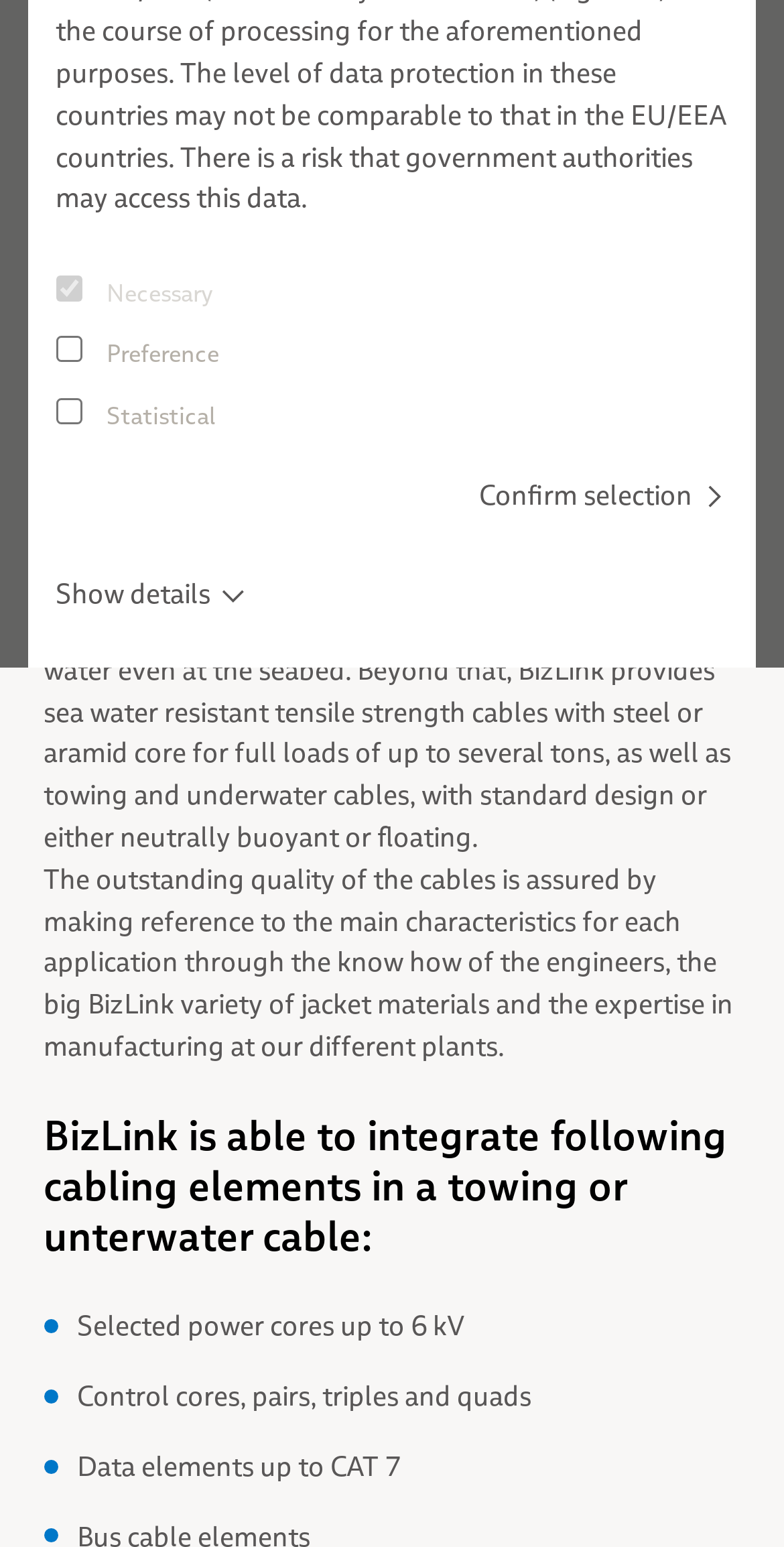Using the format (top-left x, top-left y, bottom-right x, bottom-right y), and given the element description, identify the bounding box coordinates within the screenshot: BizLink SeaLine® High temperature cables

[0.067, 0.252, 0.933, 0.302]